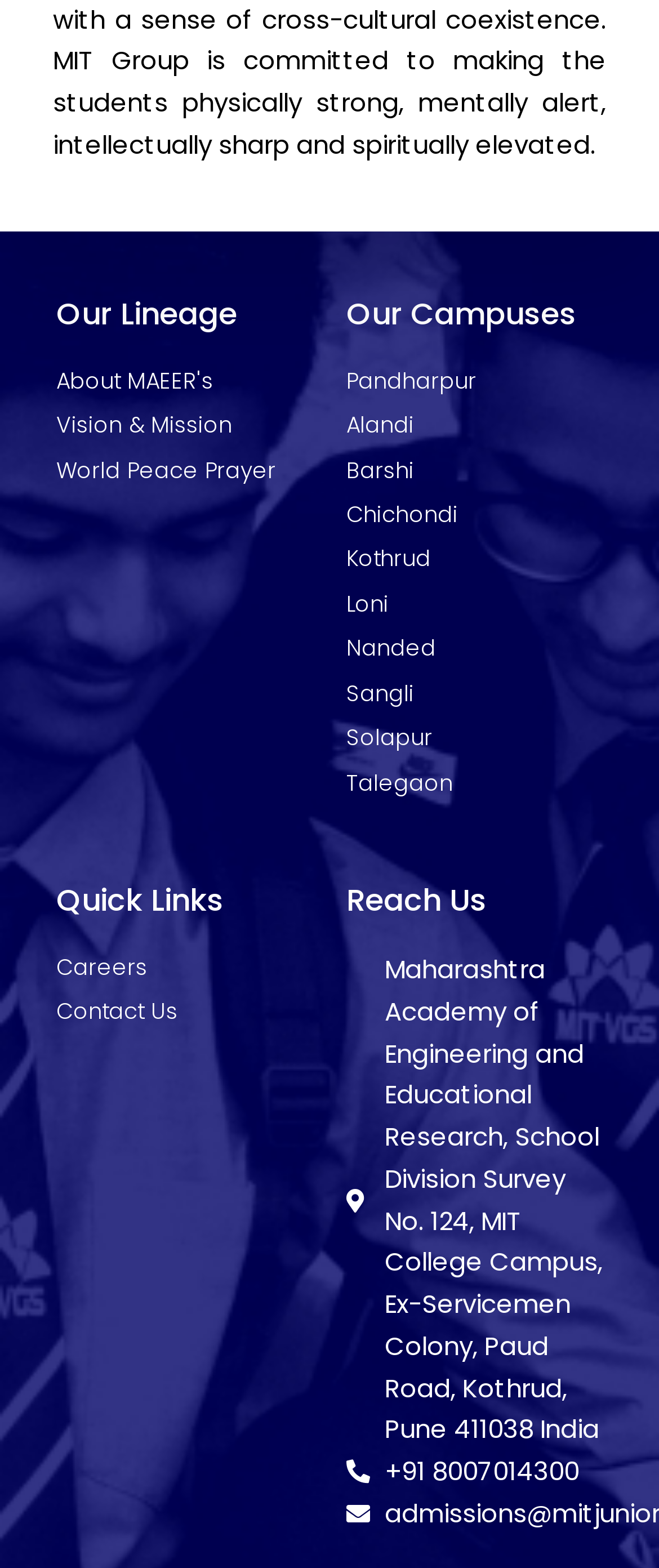Identify the bounding box coordinates of the element that should be clicked to fulfill this task: "Click on About MAEER's". The coordinates should be provided as four float numbers between 0 and 1, i.e., [left, top, right, bottom].

[0.086, 0.231, 0.474, 0.254]